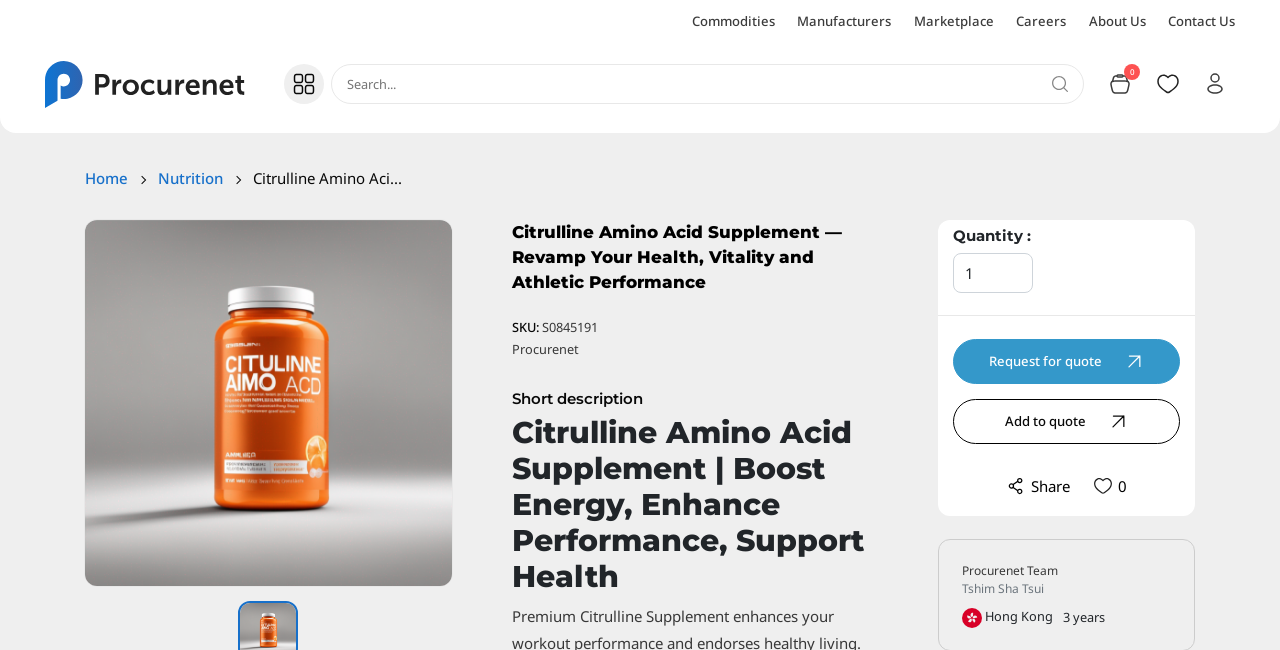Please mark the bounding box coordinates of the area that should be clicked to carry out the instruction: "Request a quote for Citrulline Amino Acid Supplement".

[0.745, 0.521, 0.922, 0.59]